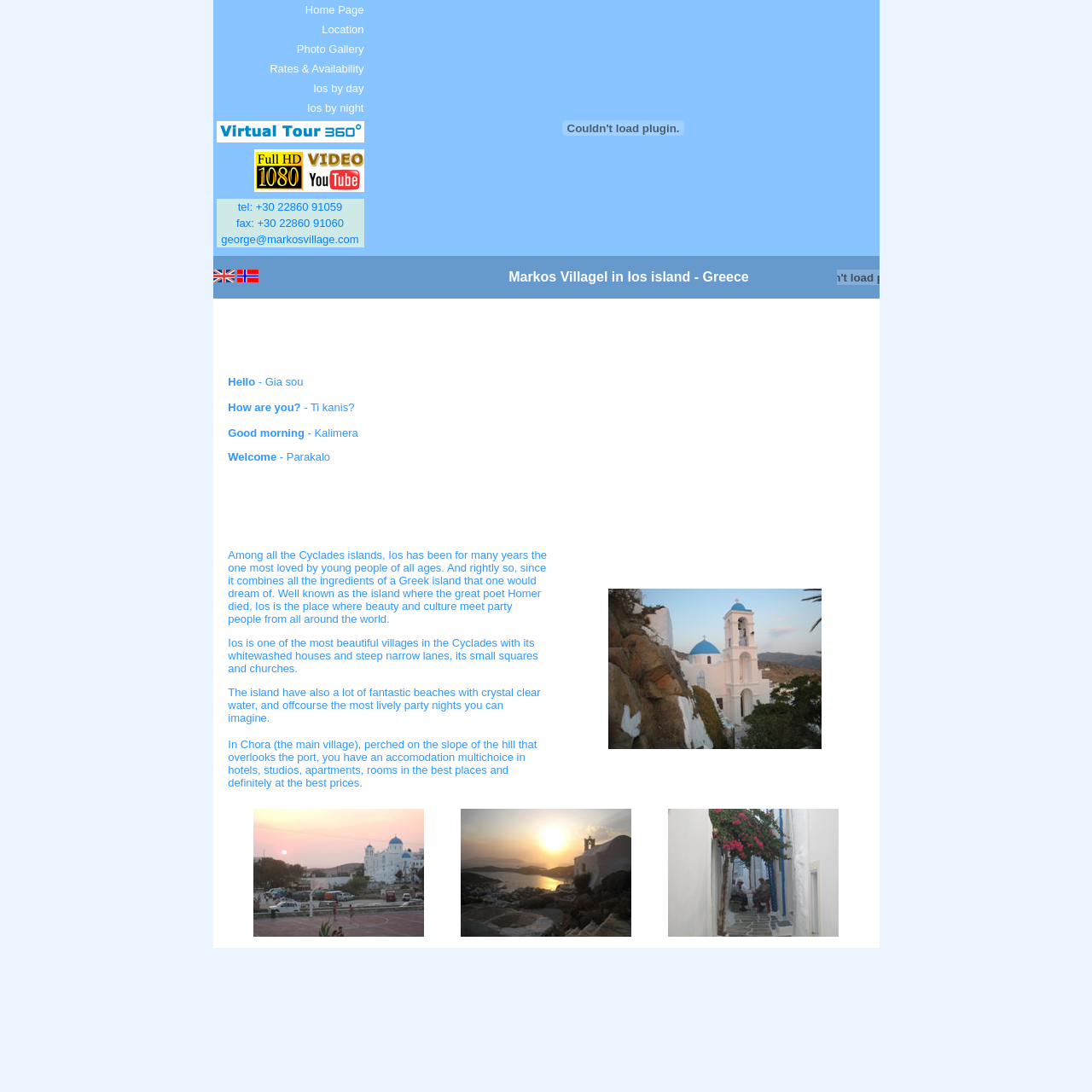Specify the bounding box coordinates of the element's area that should be clicked to execute the given instruction: "Search for something". The coordinates should be four float numbers between 0 and 1, i.e., [left, top, right, bottom].

None